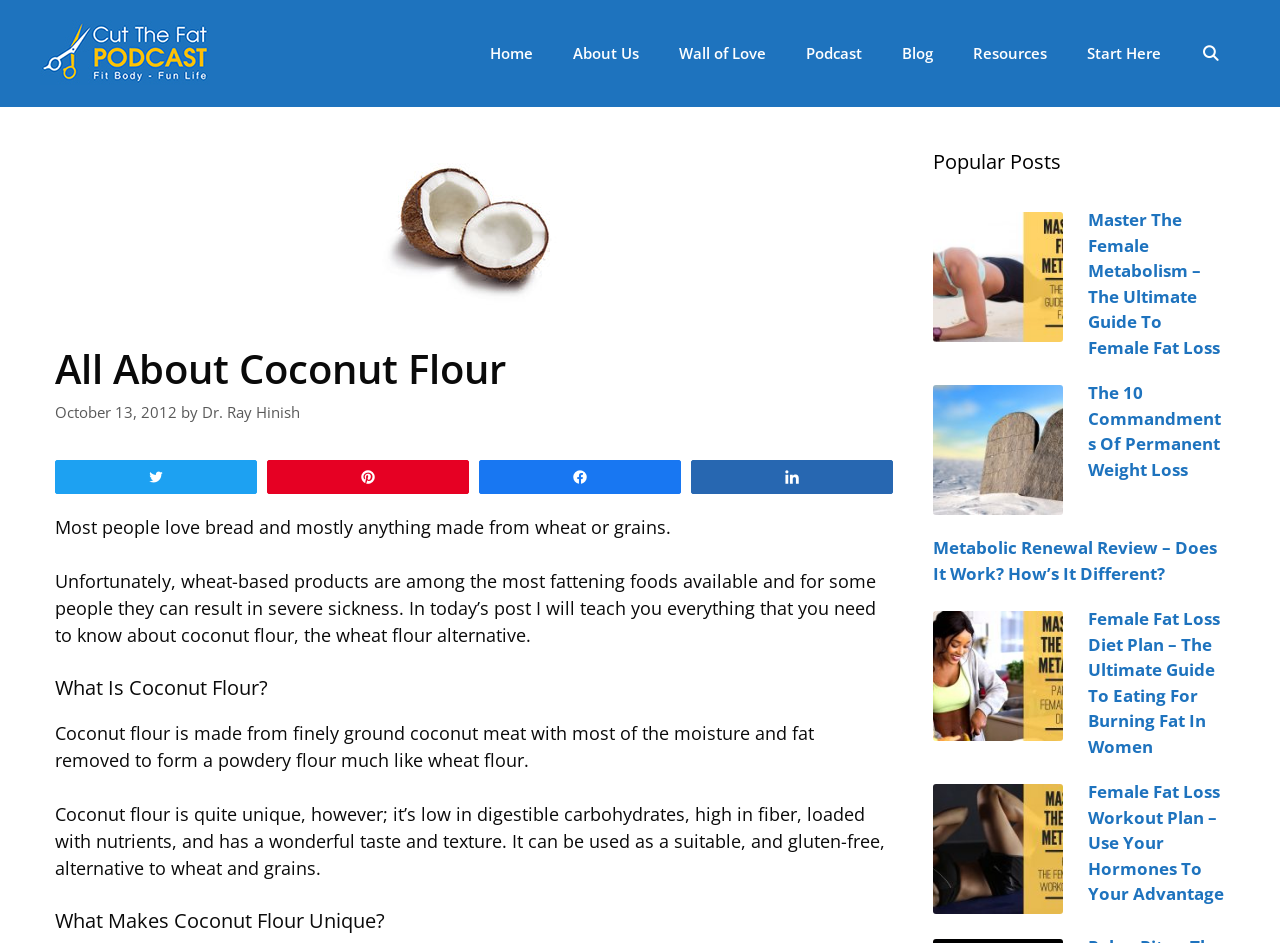Find the bounding box coordinates of the element to click in order to complete this instruction: "View the 'Popular Posts'". The bounding box coordinates must be four float numbers between 0 and 1, denoted as [left, top, right, bottom].

[0.729, 0.156, 0.957, 0.188]